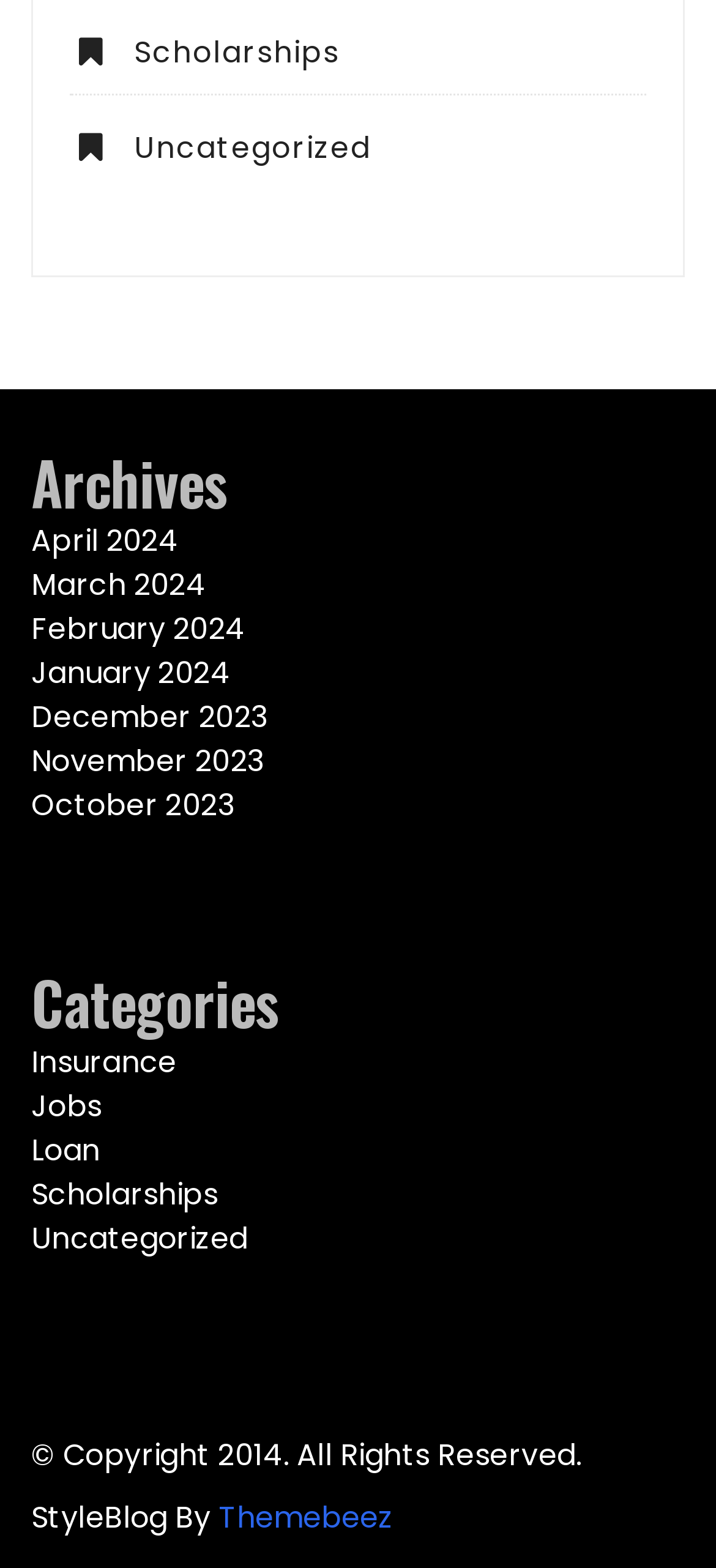Provide a brief response in the form of a single word or phrase:
What is the purpose of the links at the top of the webpage?

Navigation